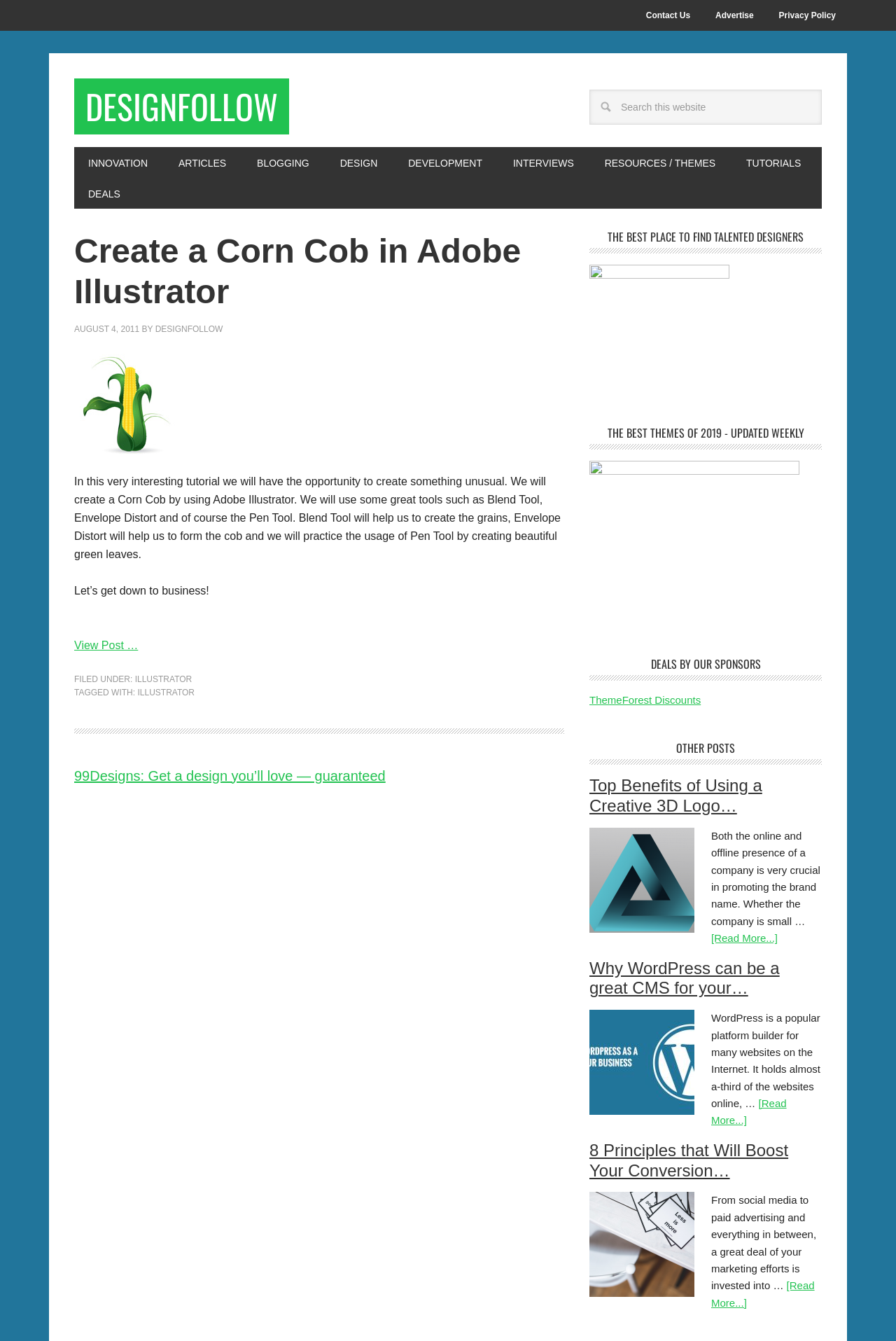What tools will be used in the tutorial?
Use the information from the image to give a detailed answer to the question.

The tools that will be used in the tutorial are 'Blend Tool', 'Envelope Distort', and 'Pen Tool' which can be found in the paragraph of text that describes the tutorial.